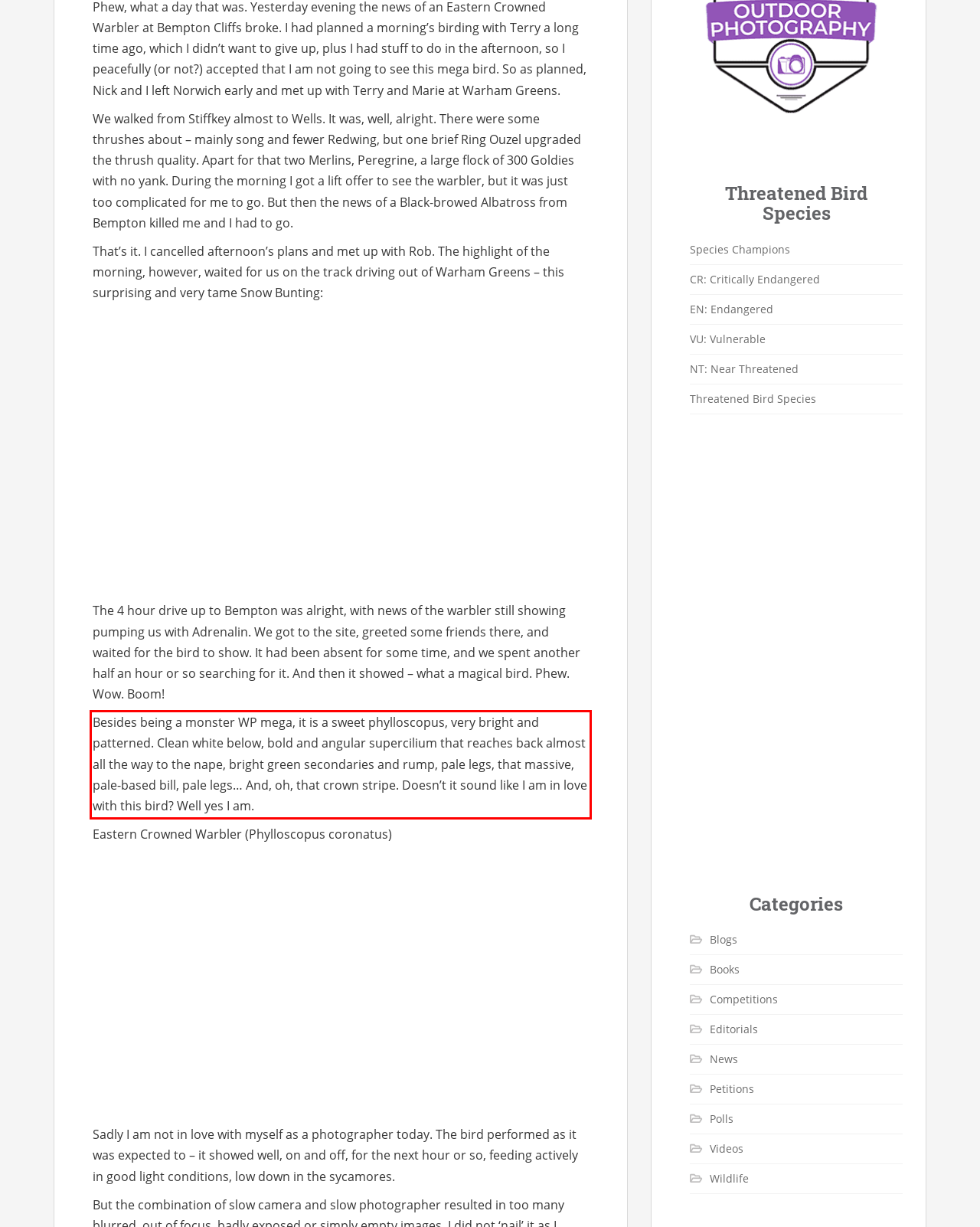Within the screenshot of a webpage, identify the red bounding box and perform OCR to capture the text content it contains.

Besides being a monster WP mega, it is a sweet phylloscopus, very bright and patterned. Clean white below, bold and angular supercilium that reaches back almost all the way to the nape, bright green secondaries and rump, pale legs, that massive, pale-based bill, pale legs… And, oh, that crown stripe. Doesn’t it sound like I am in love with this bird? Well yes I am.